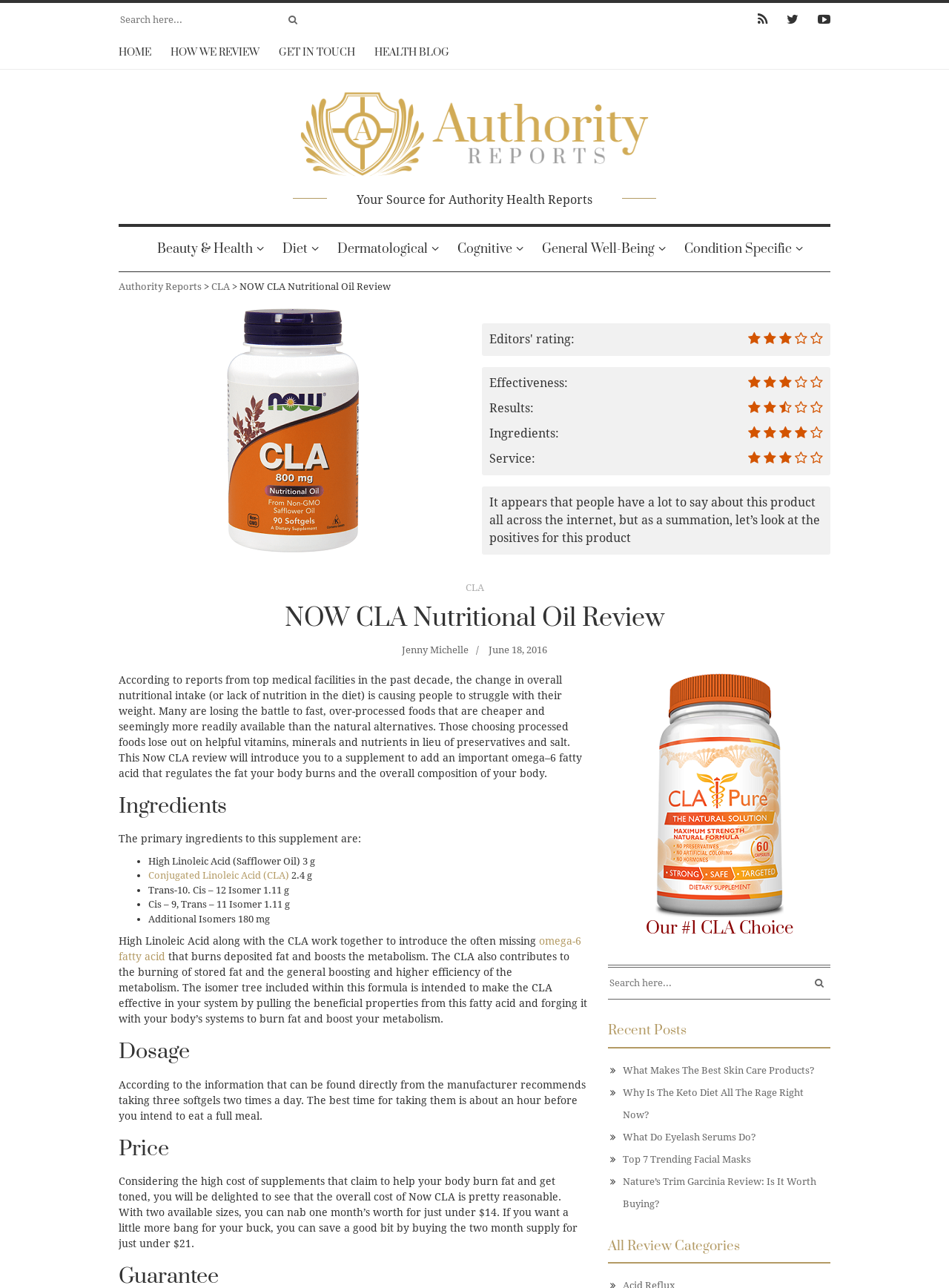Please locate the UI element described by "Beauty & Health" and provide its bounding box coordinates.

[0.152, 0.176, 0.28, 0.211]